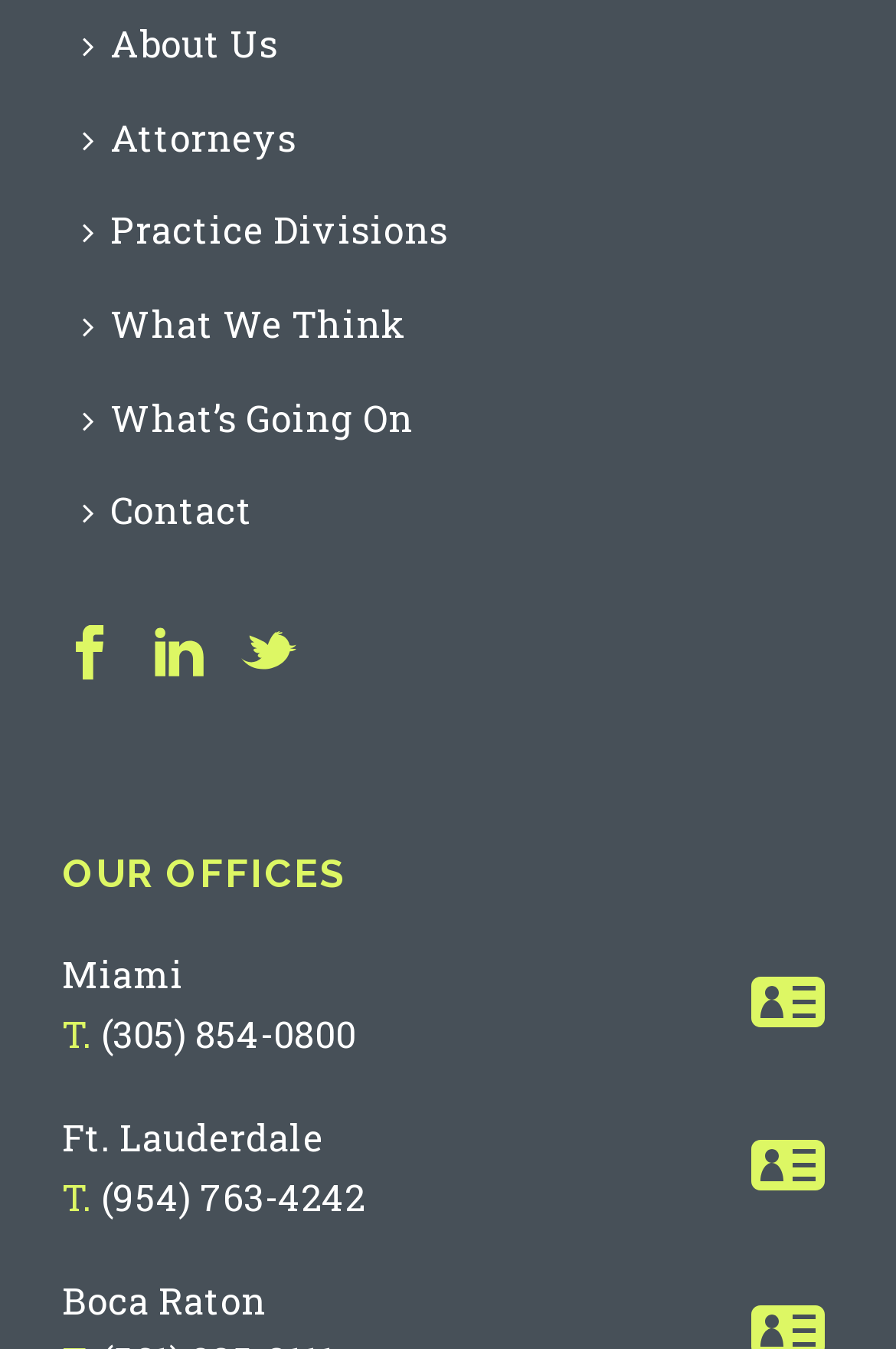Using the element description: "Miami", determine the bounding box coordinates for the specified UI element. The coordinates should be four float numbers between 0 and 1, [left, top, right, bottom].

[0.069, 0.704, 0.205, 0.739]